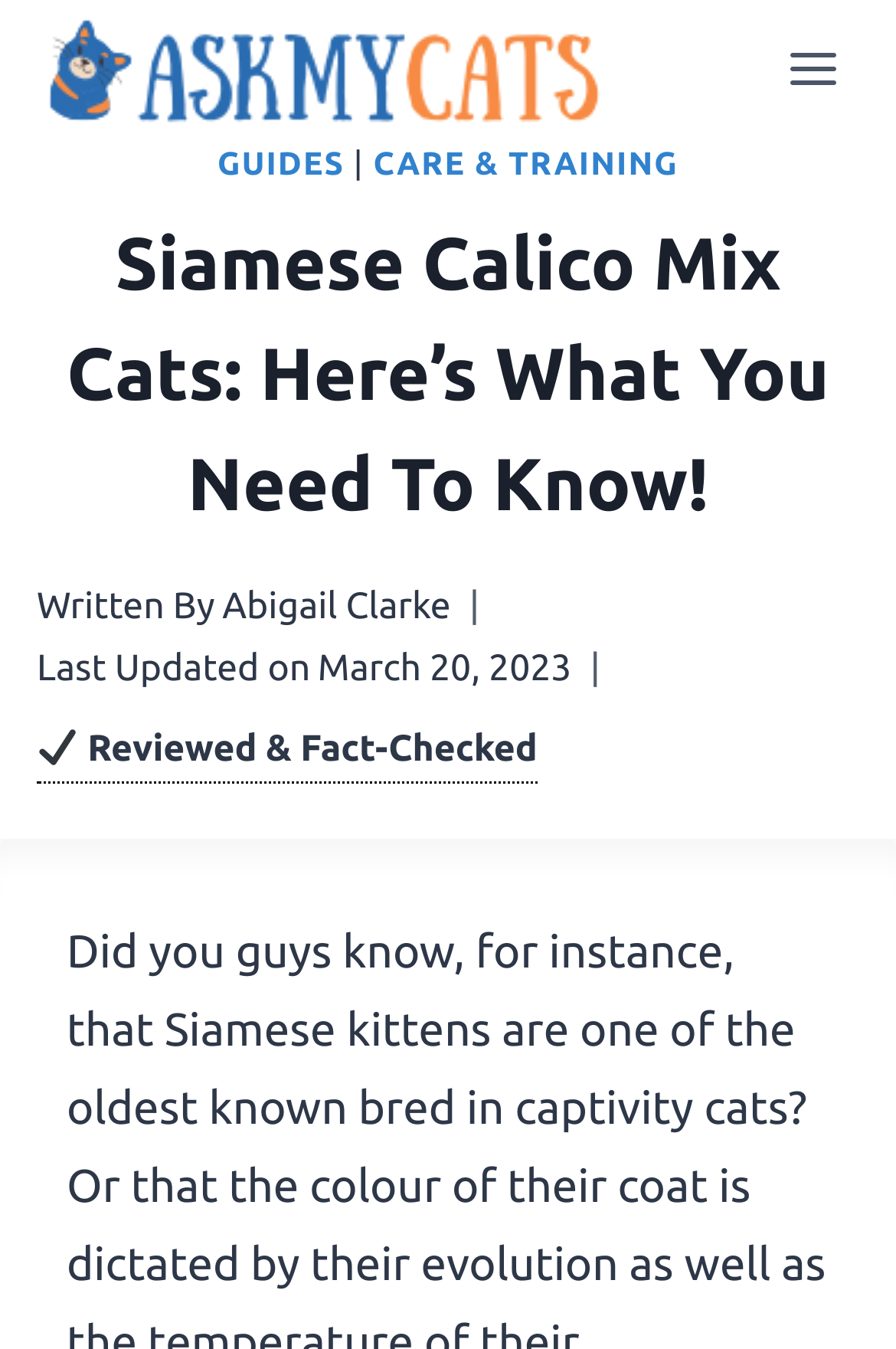What is the logo of this website?
Look at the image and provide a detailed response to the question.

I found the logo by looking at the image element at the top of the page, which is described as 'AskMyCats Logo'.